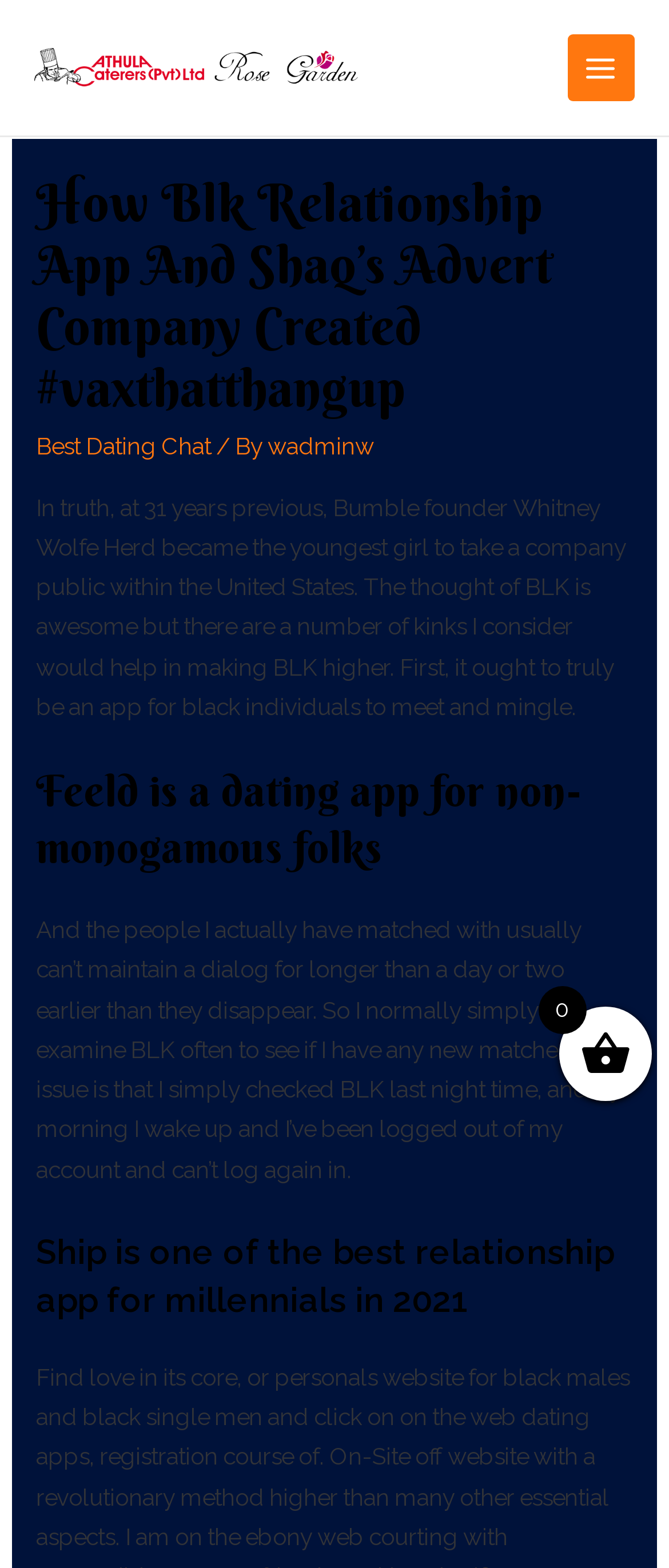Using the information shown in the image, answer the question with as much detail as possible: How many headings are in the webpage?

I counted the headings in the webpage and found that there are four headings, which are 'How Blk Relationship App And Shaq’s Advert Company Created #vaxthatthangup', 'Feeld is a dating app for non-monogamous folks', 'Ship is one of the best relationship app for millennials in 2021', and an unnamed heading.